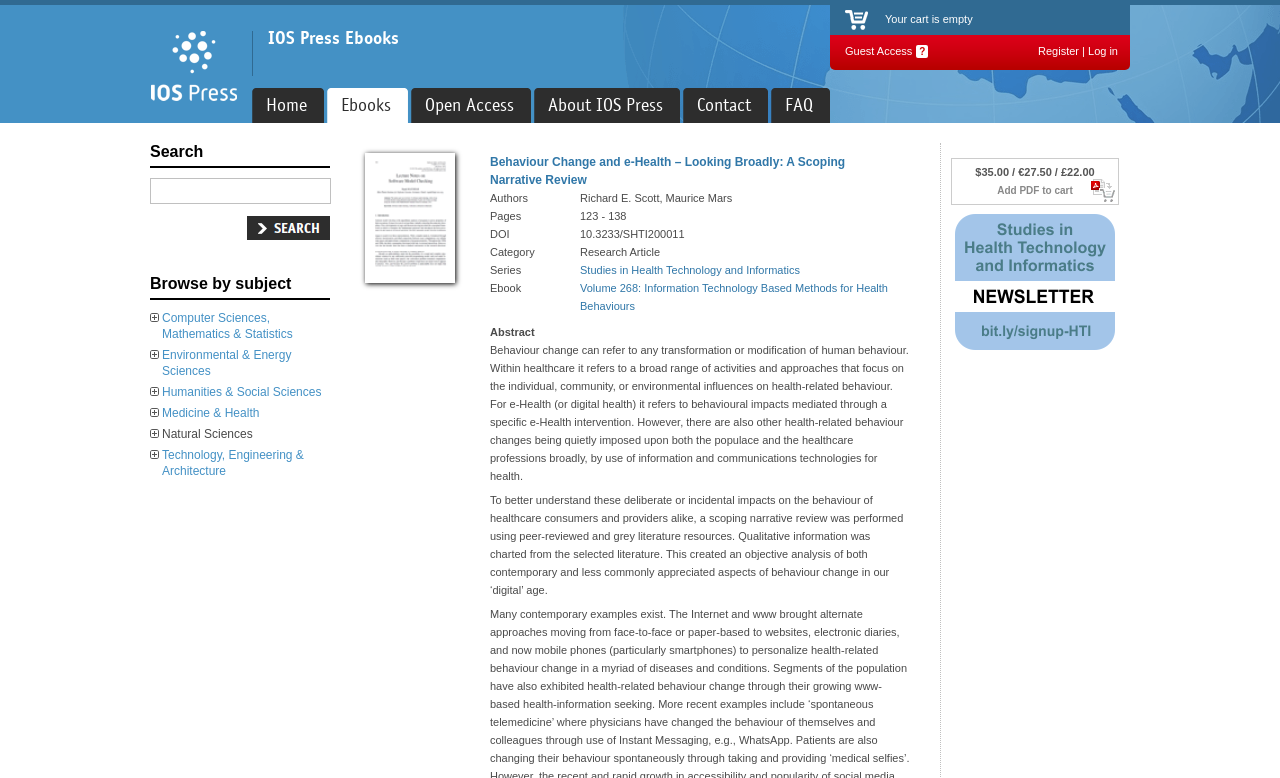What is the DOI of the ebook?
Please give a detailed and thorough answer to the question, covering all relevant points.

I found the DOI of the ebook by looking at the static text element that says 'DOI' and then finding the corresponding text element that displays the DOI as '10.3233/SHTI200011'.